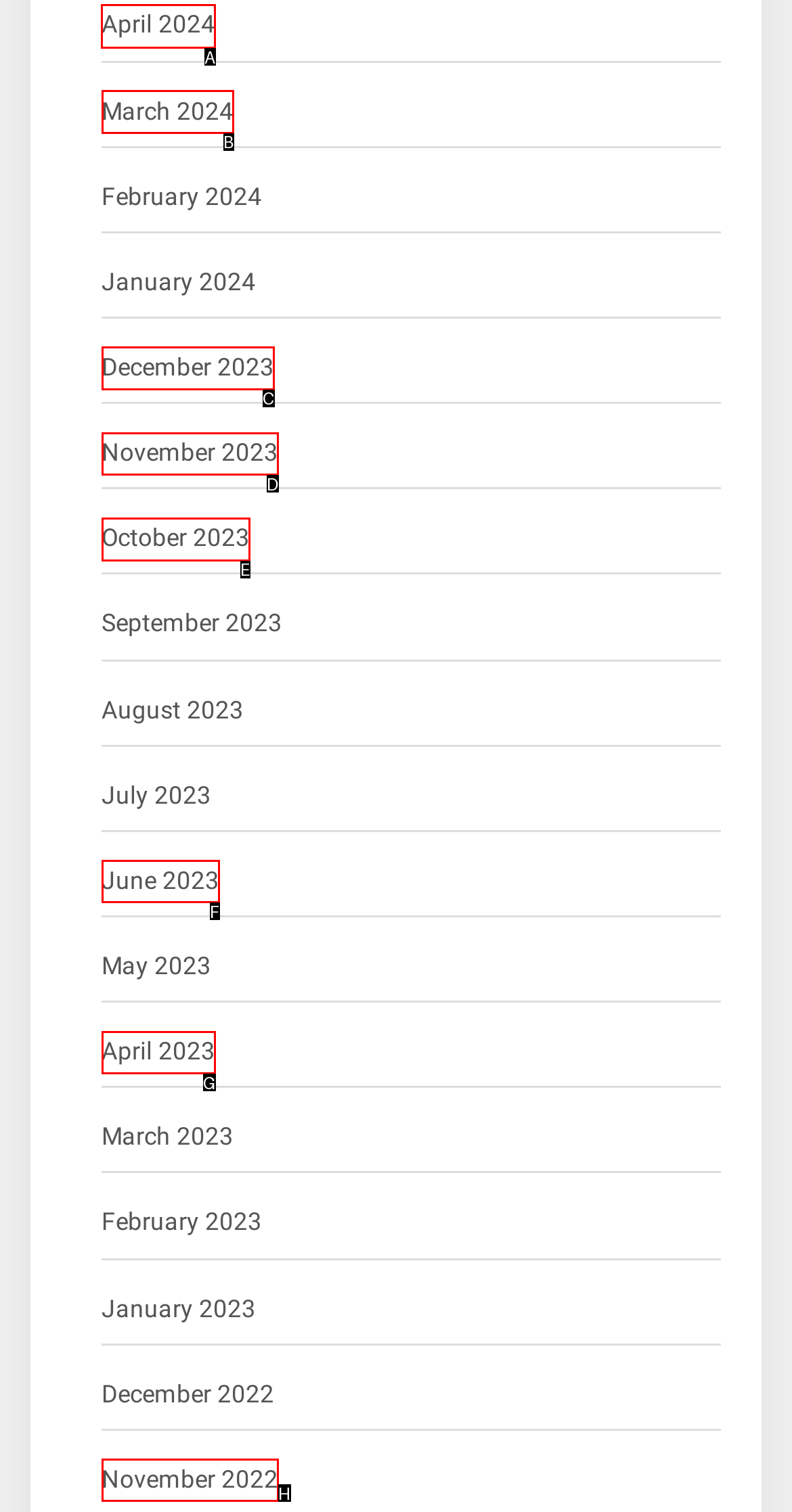Which letter corresponds to the correct option to complete the task: view April 2024?
Answer with the letter of the chosen UI element.

A